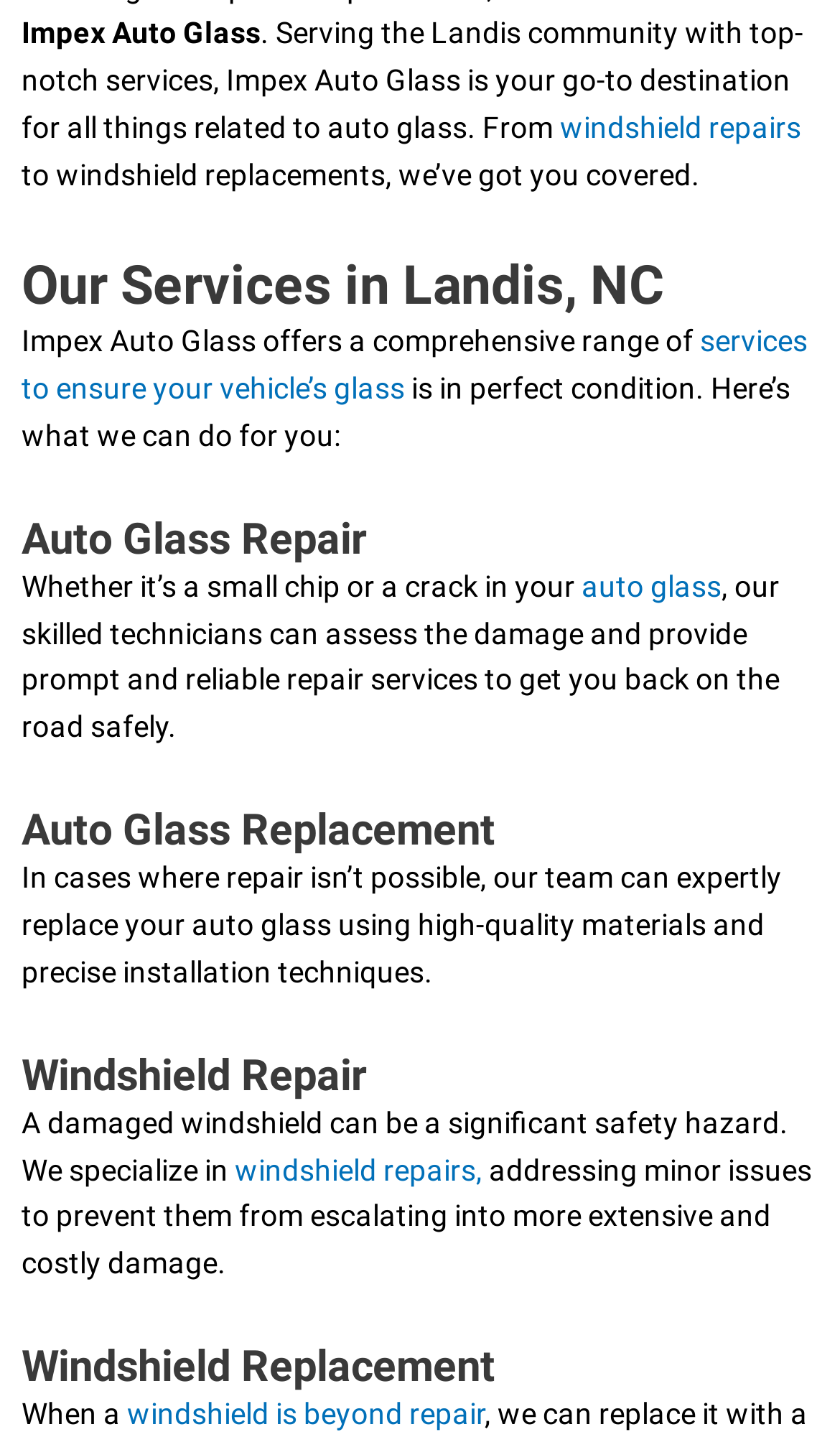Locate the bounding box of the UI element based on this description: "windshield repairs". Provide four float numbers between 0 and 1 as [left, top, right, bottom].

[0.667, 0.077, 0.954, 0.101]